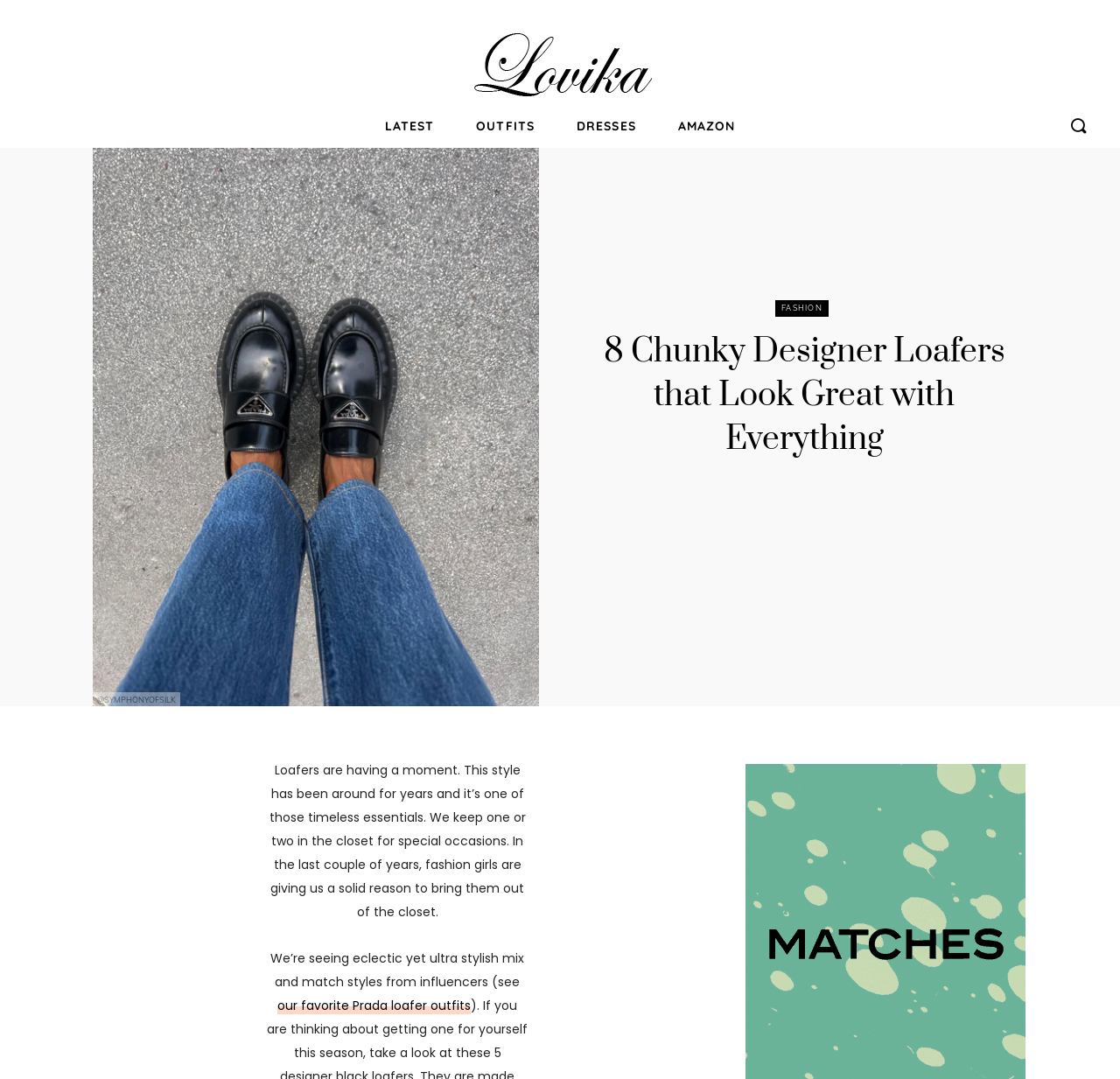What is the brand mentioned in the logo?
Please answer the question with as much detail as possible using the screenshot.

The logo is an image element with the text 'Lovika' and it is located at the top left corner of the webpage, indicating that it is the brand logo.